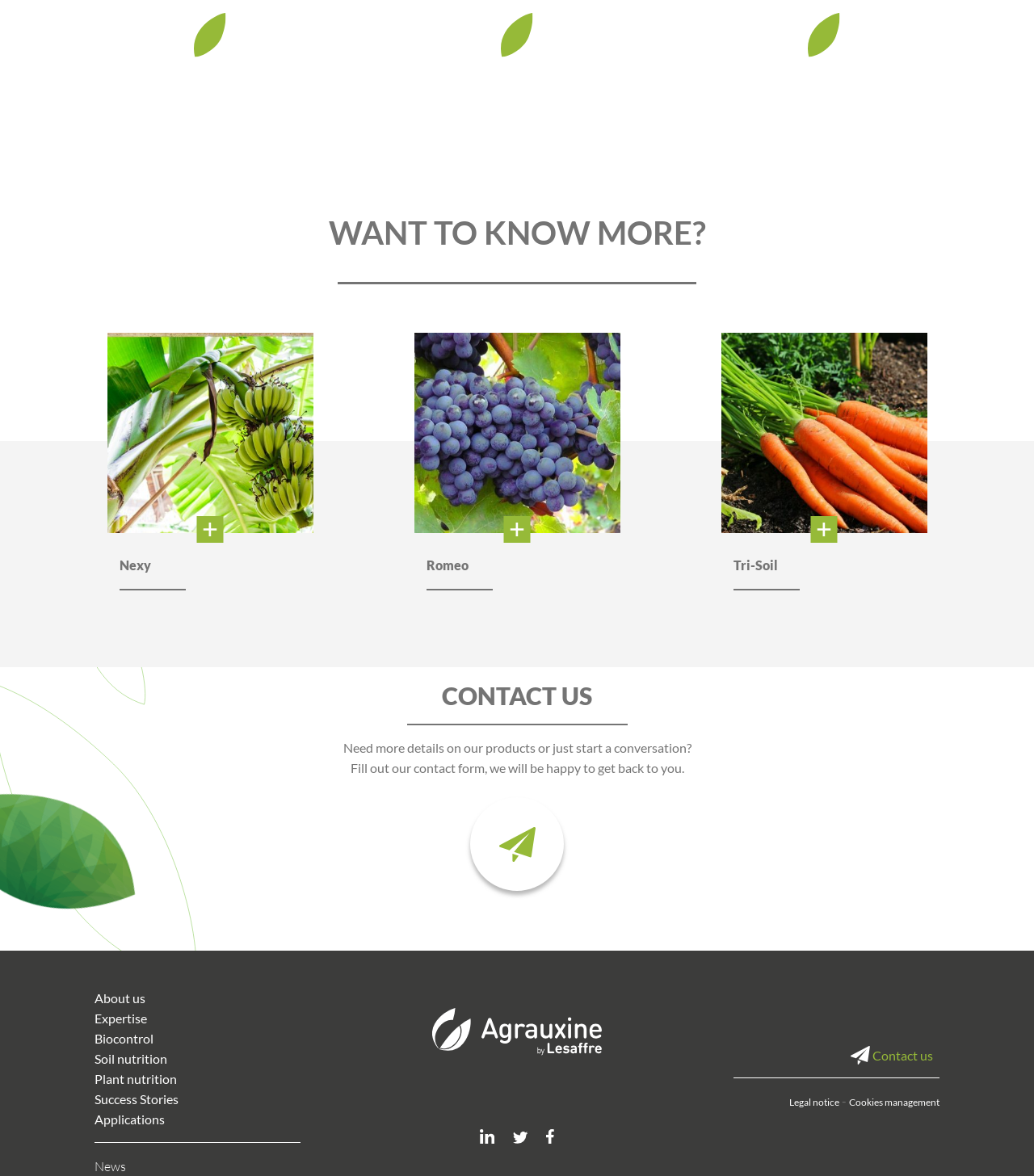Could you specify the bounding box coordinates for the clickable section to complete the following instruction: "Learn more about Biocontrol"?

[0.091, 0.876, 0.148, 0.889]